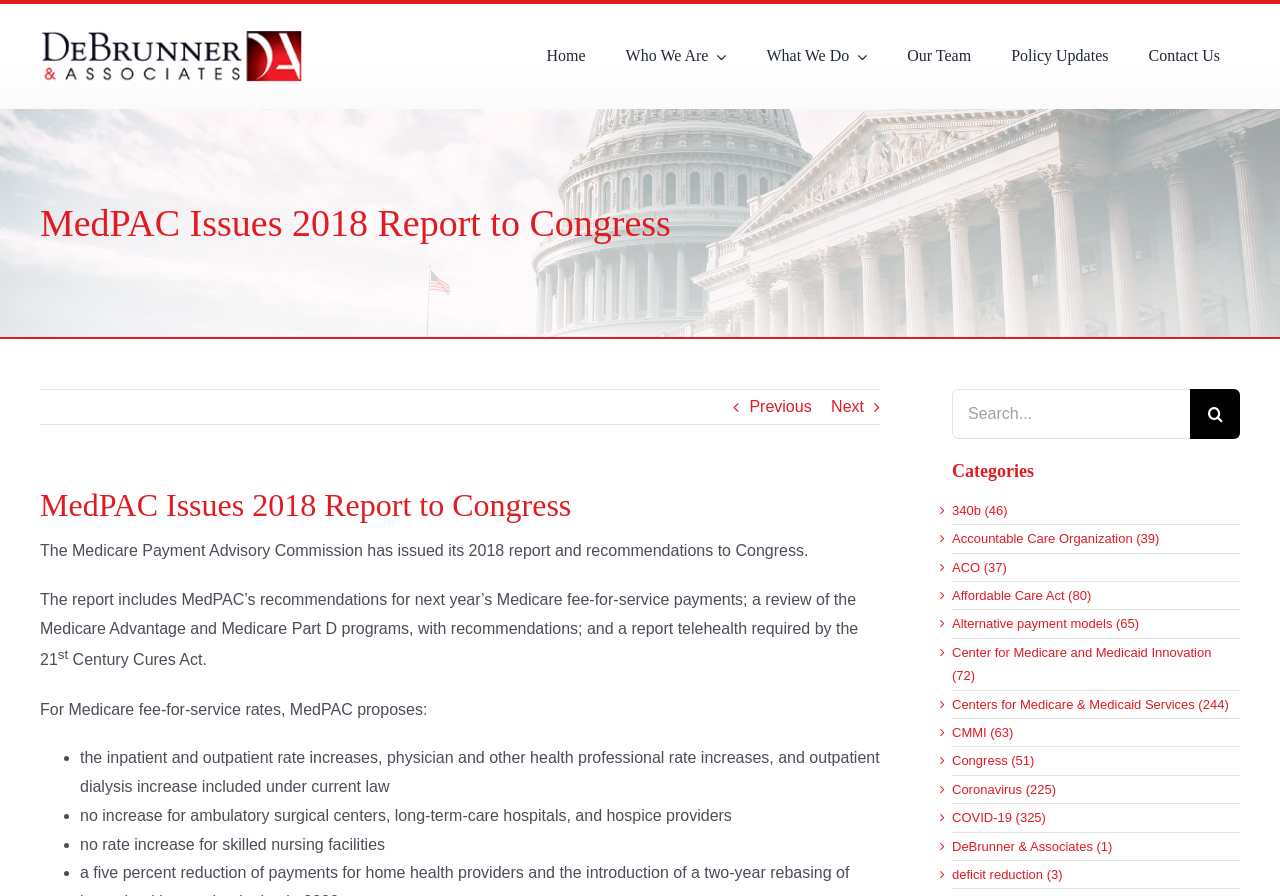Construct a thorough caption encompassing all aspects of the webpage.

The webpage is about MedPAC's 2018 report to Congress, with a focus on Medicare payment recommendations. At the top left corner, there is a logo of DeBrunner & Associates, accompanied by a navigation menu with links to various sections, including Home, Who We Are, What We Do, Our Team, Policy Updates, and Contact Us.

Below the navigation menu, there is a heading that reads "MedPAC Issues 2018 Report to Congress". On the same line, there are two links, "Previous" and "Next", which suggest that this is part of a series of reports.

The main content of the webpage is divided into several sections. The first section describes the report's contents, including MedPAC's recommendations for next year's Medicare fee-for-service payments, a review of the Medicare Advantage and Medicare Part D programs, and a report on telehealth required by the 21st Century Cures Act.

The second section outlines MedPAC's proposals for Medicare fee-for-service rates, including inpatient and outpatient rate increases, physician and other health professional rate increases, and outpatient dialysis increases. There are also four bullet points that list specific rate increase proposals.

On the right side of the webpage, there is a search bar with a search button and a heading that reads "Categories". Below the search bar, there are several links to categories, including 340b, Accountable Care Organization, ACO, Affordable Care Act, Alternative payment models, and others. Each category has a number in parentheses, indicating the number of related articles or posts.

Overall, the webpage appears to be a news article or a report summary, with a focus on providing information about MedPAC's 2018 report to Congress and its recommendations for Medicare payment rates.